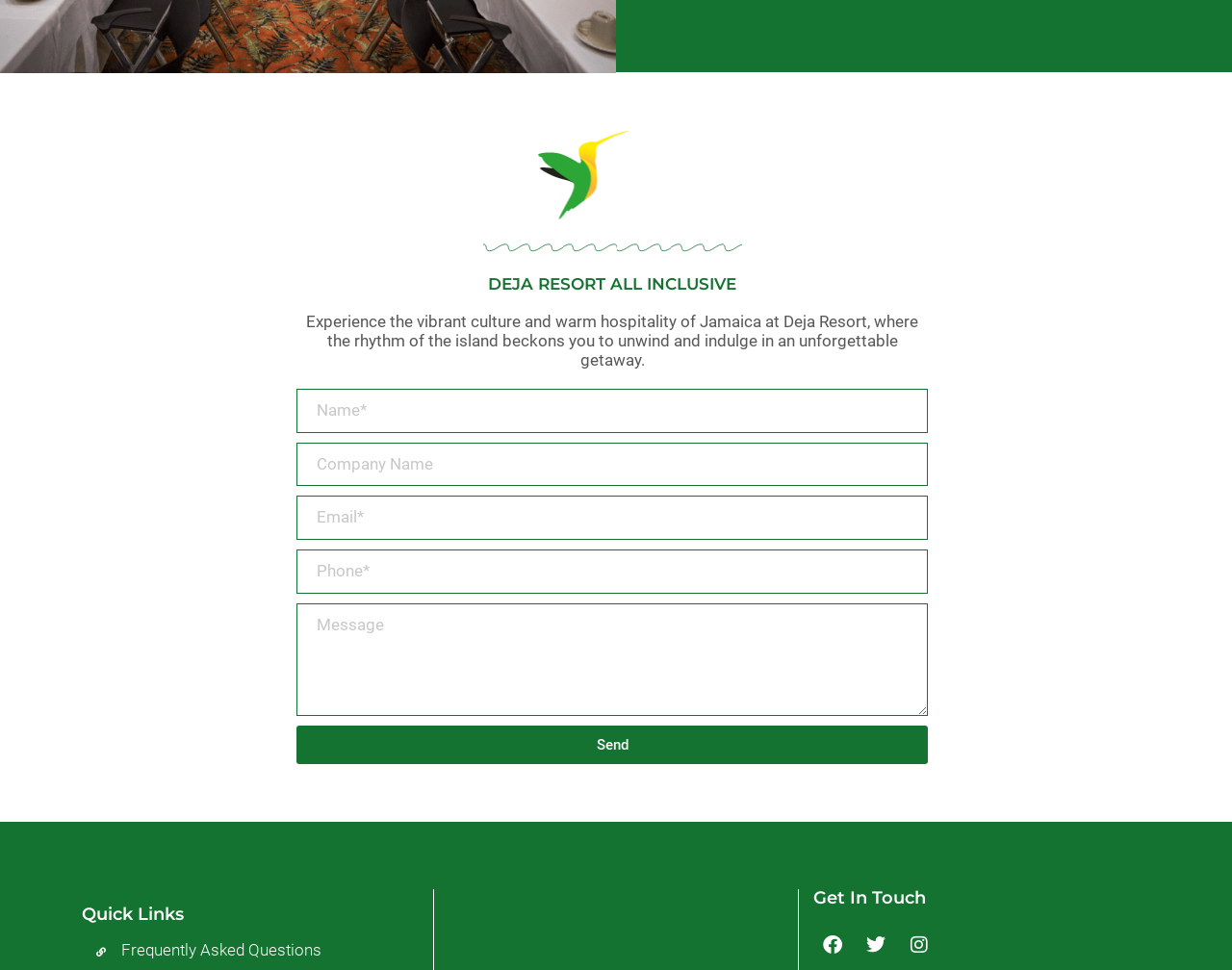What social media platforms are linked on the webpage?
Based on the image, answer the question with a single word or brief phrase.

Facebook, Twitter, Instagram